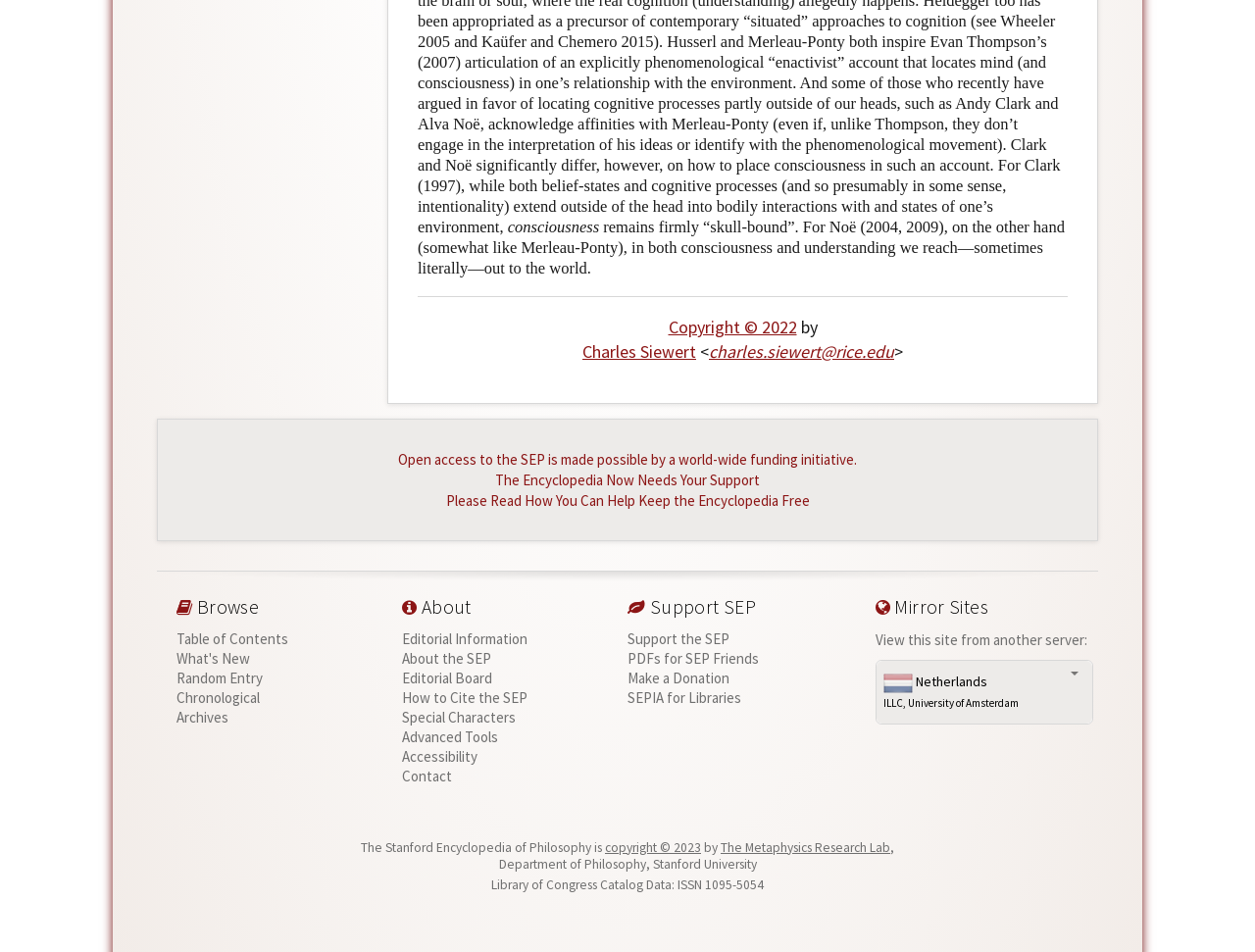Answer the question below in one word or phrase:
Who is the copyright holder of this website?

The Metaphysics Research Lab